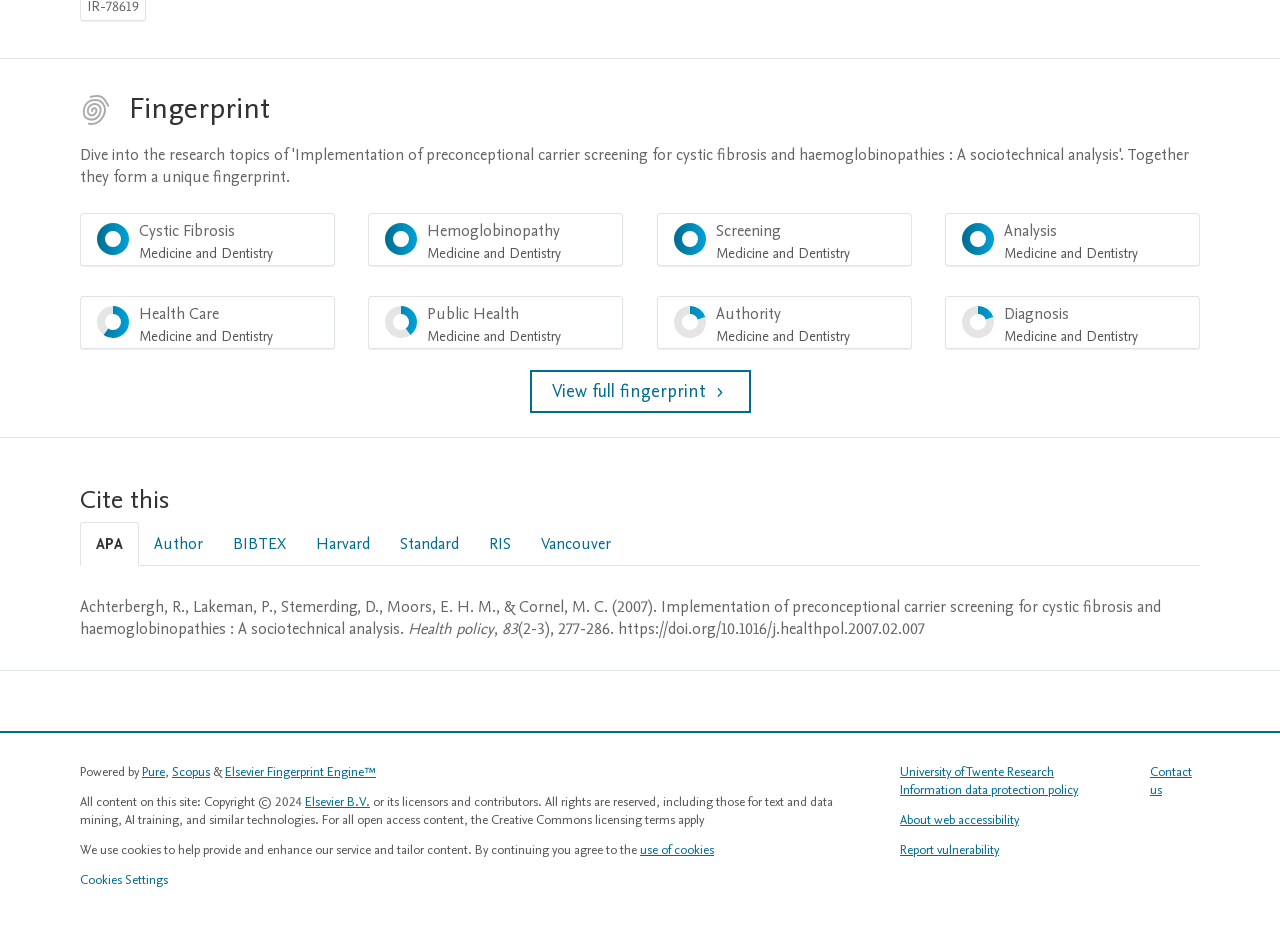Use a single word or phrase to answer the following:
What is the title of the citation style selected by default?

APA